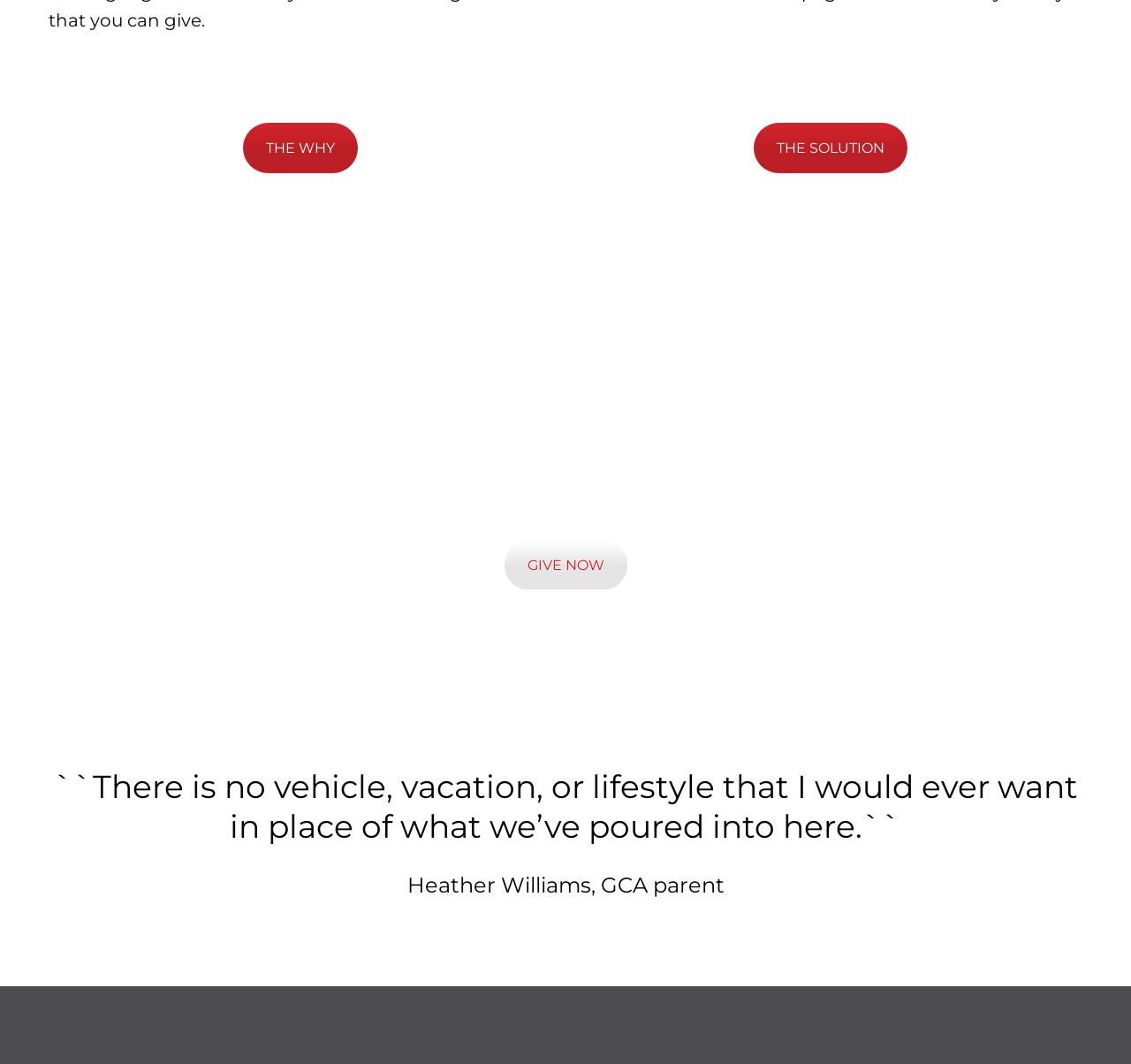Specify the bounding box coordinates (top-left x, top-left y, bottom-right x, bottom-right y) of the UI element in the screenshot that matches this description: THE SOLUTION

[0.666, 0.115, 0.802, 0.163]